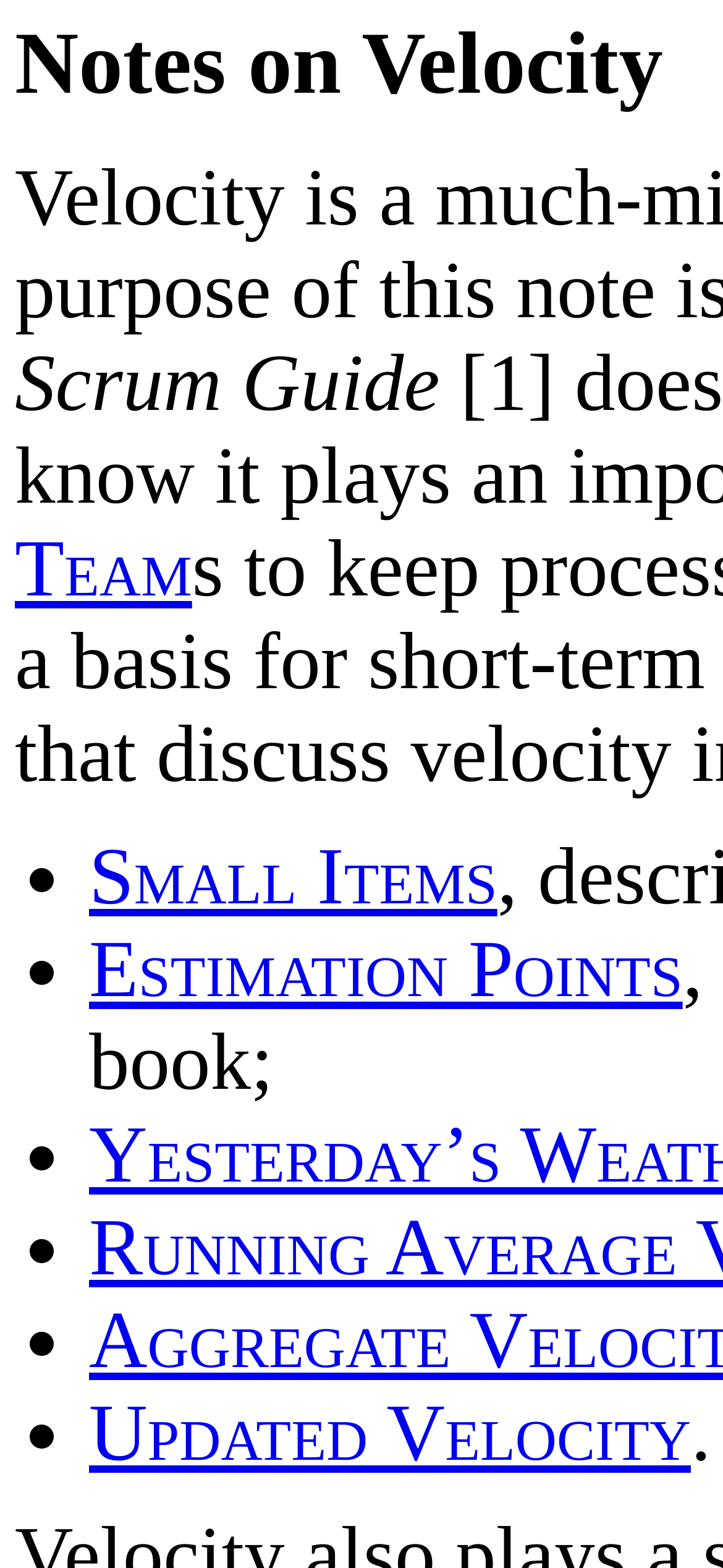Provide a short, one-word or phrase answer to the question below:
How many list items are there?

5